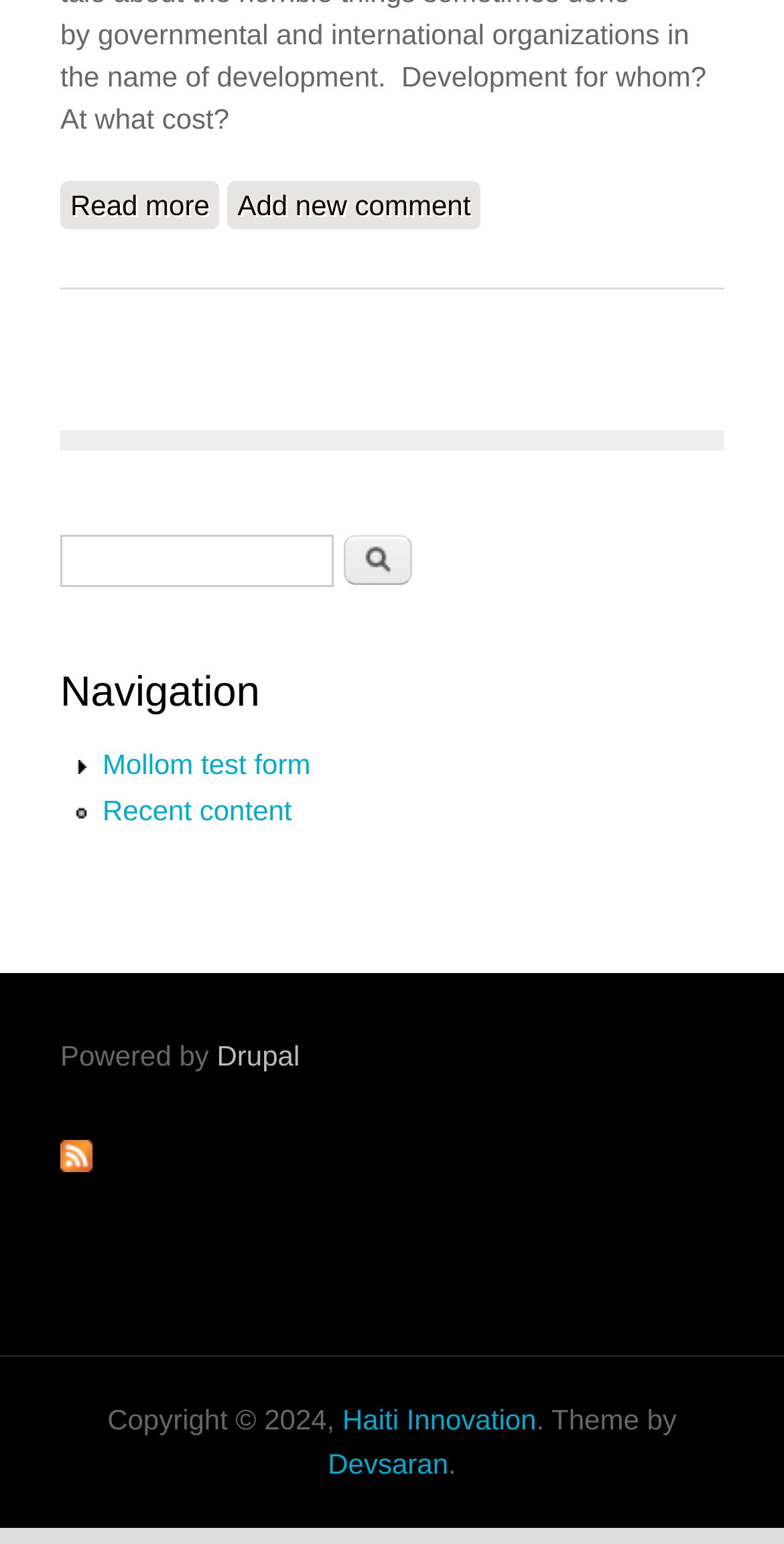Please give a short response to the question using one word or a phrase:
What is the copyright year?

2024